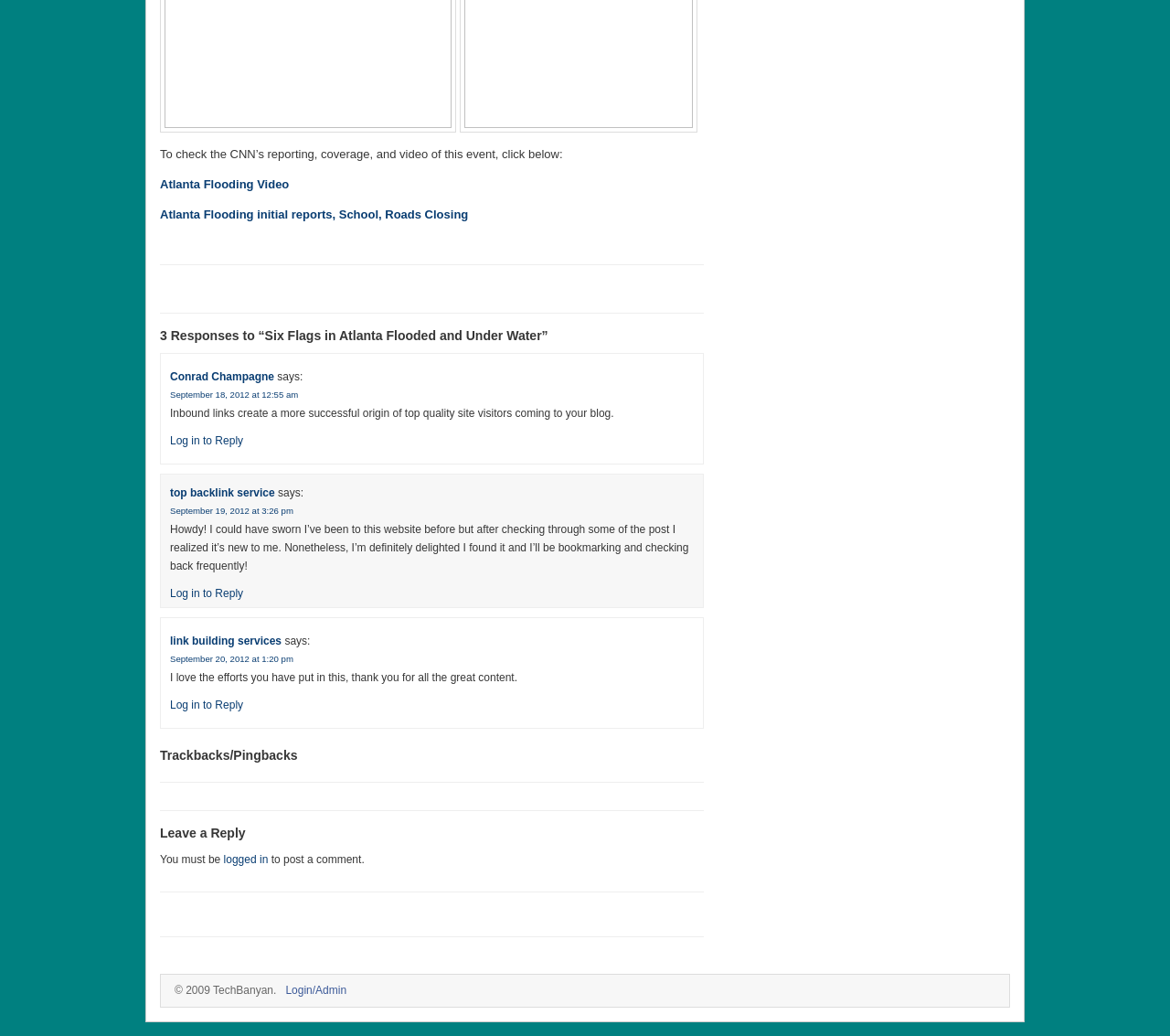Identify and provide the bounding box coordinates of the UI element described: "top backlink service". The coordinates should be formatted as [left, top, right, bottom], with each number being a float between 0 and 1.

[0.145, 0.47, 0.235, 0.482]